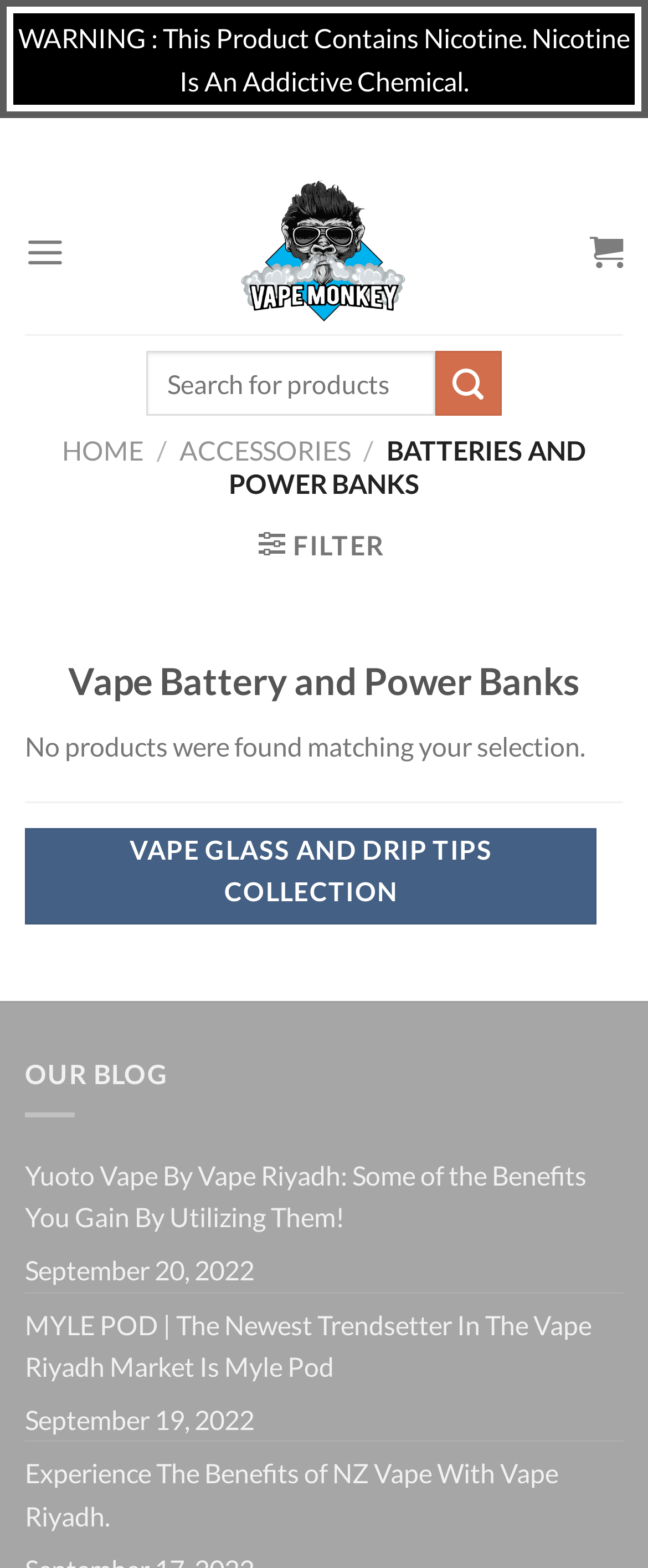Is there a search function on the webpage?
Relying on the image, give a concise answer in one word or a brief phrase.

Yes